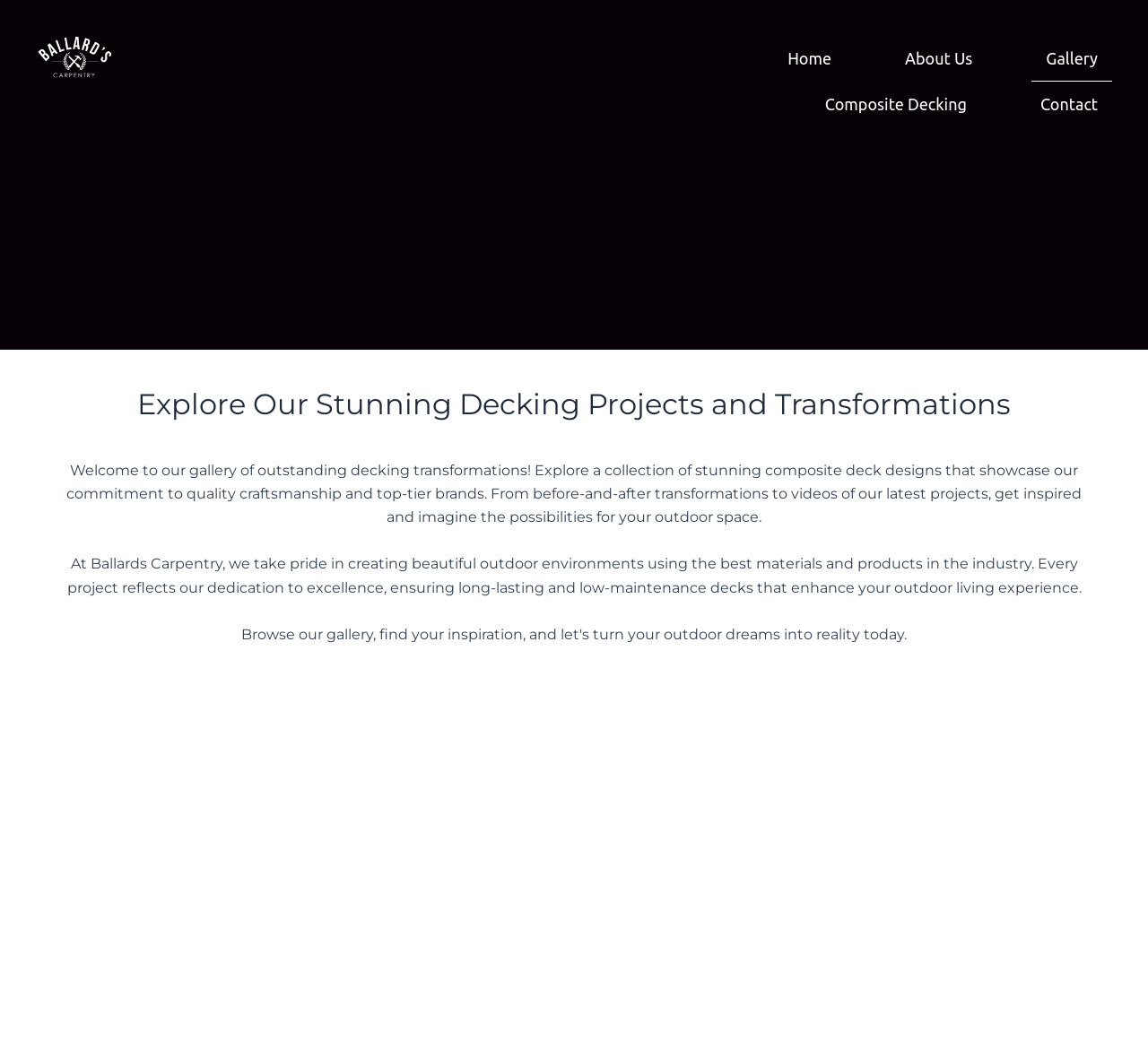Give a one-word or short phrase answer to this question: 
What is the theme of the webpage?

Composite Decking